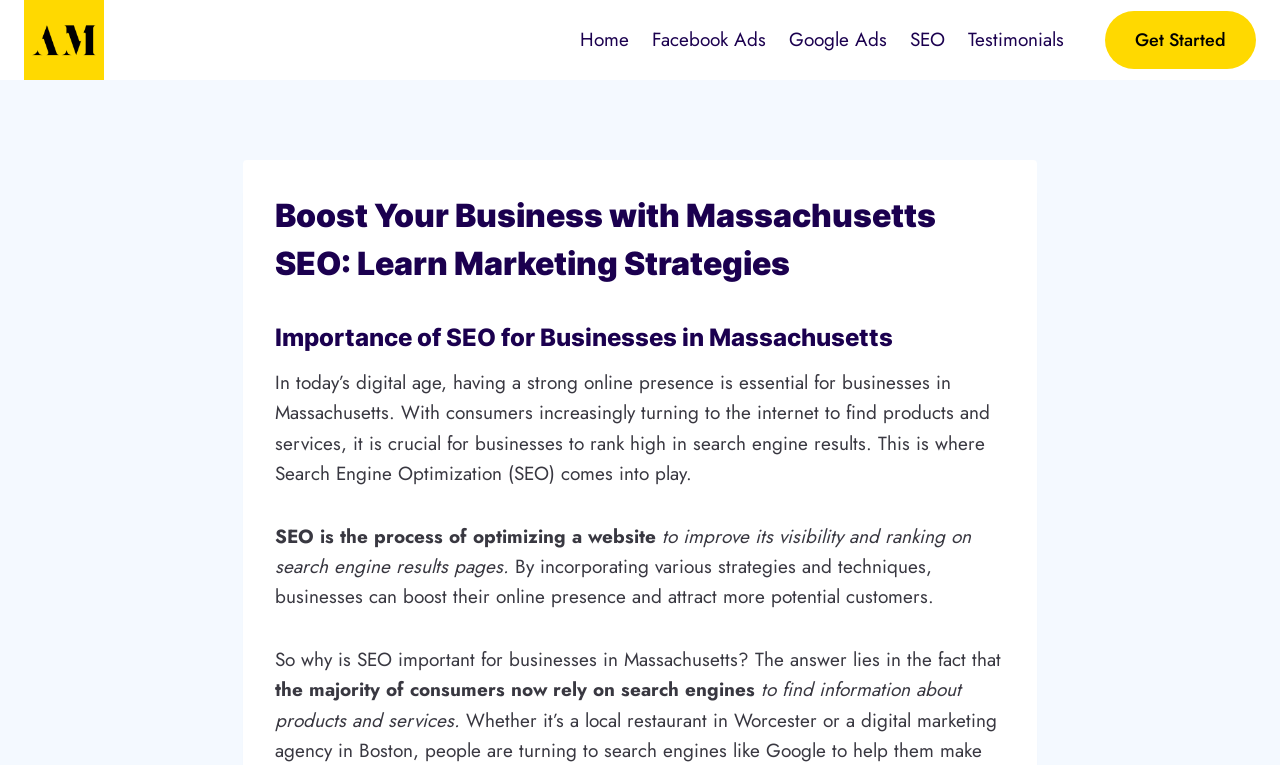Please give a succinct answer using a single word or phrase:
What is the current digital trend for businesses?

Having a strong online presence